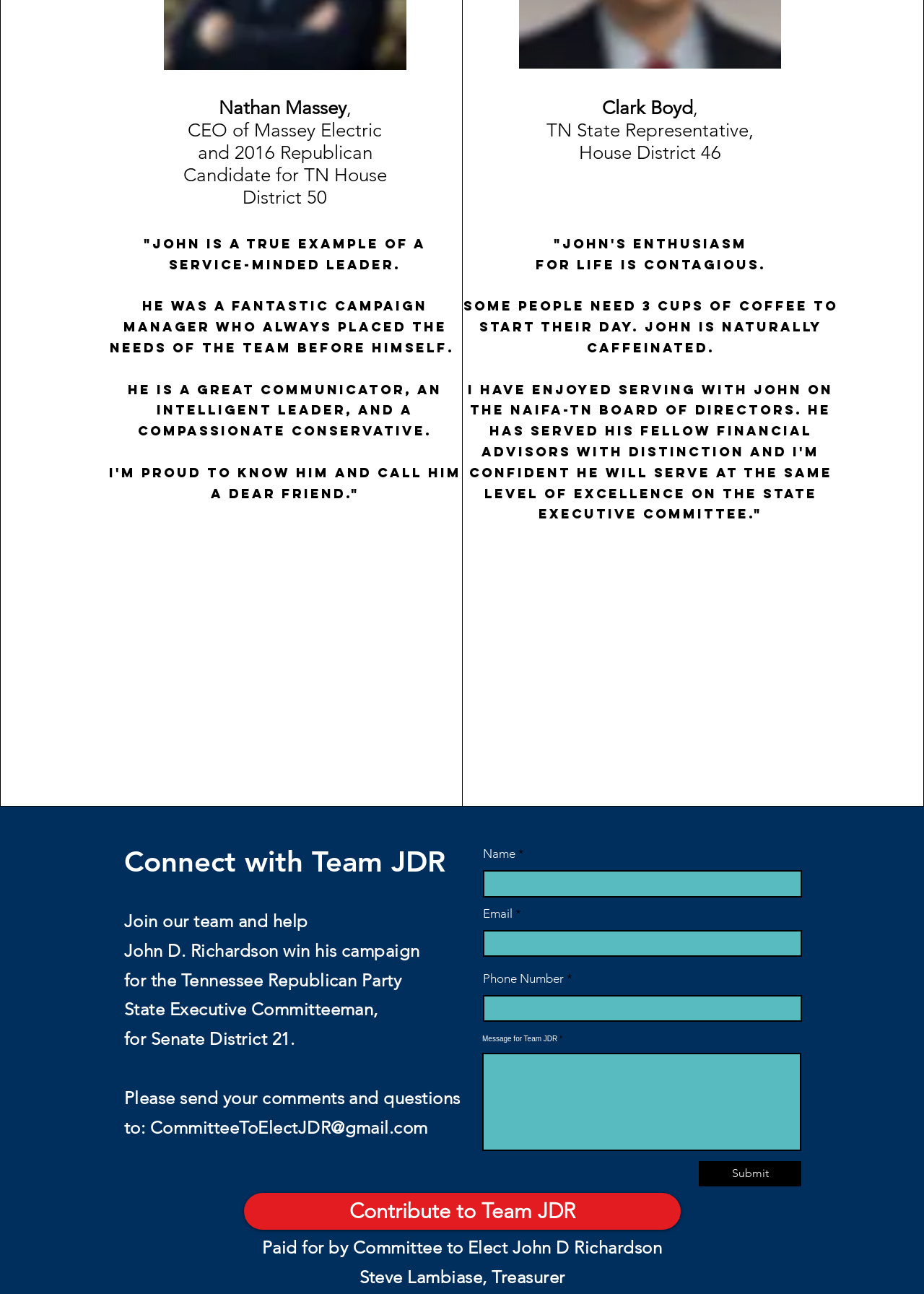Please specify the bounding box coordinates of the clickable section necessary to execute the following command: "Contribute to Team JDR".

[0.264, 0.922, 0.737, 0.95]